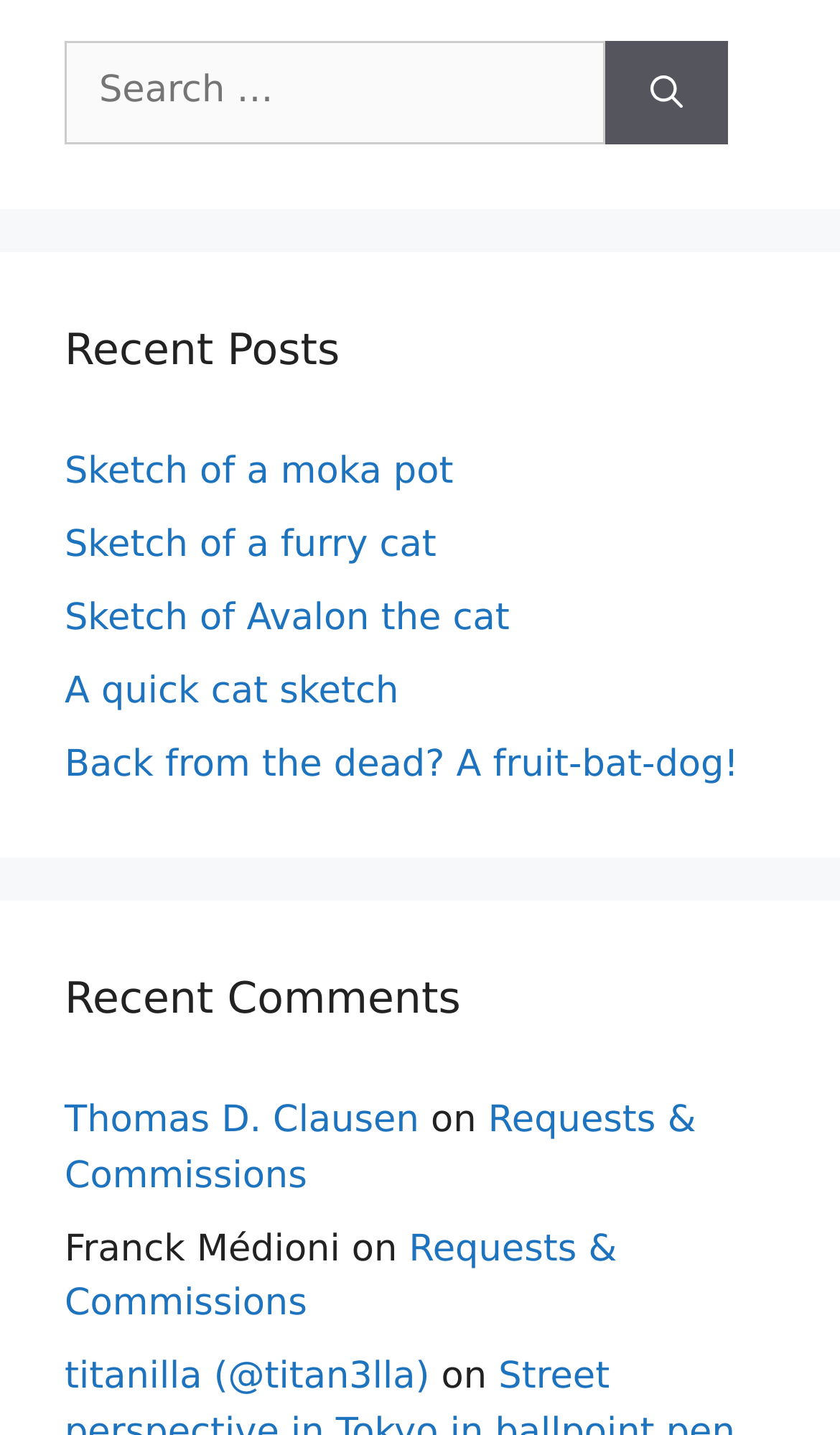Identify the bounding box coordinates of the region I need to click to complete this instruction: "Read recent comment from 'Thomas D. Clausen'".

[0.077, 0.766, 0.499, 0.797]